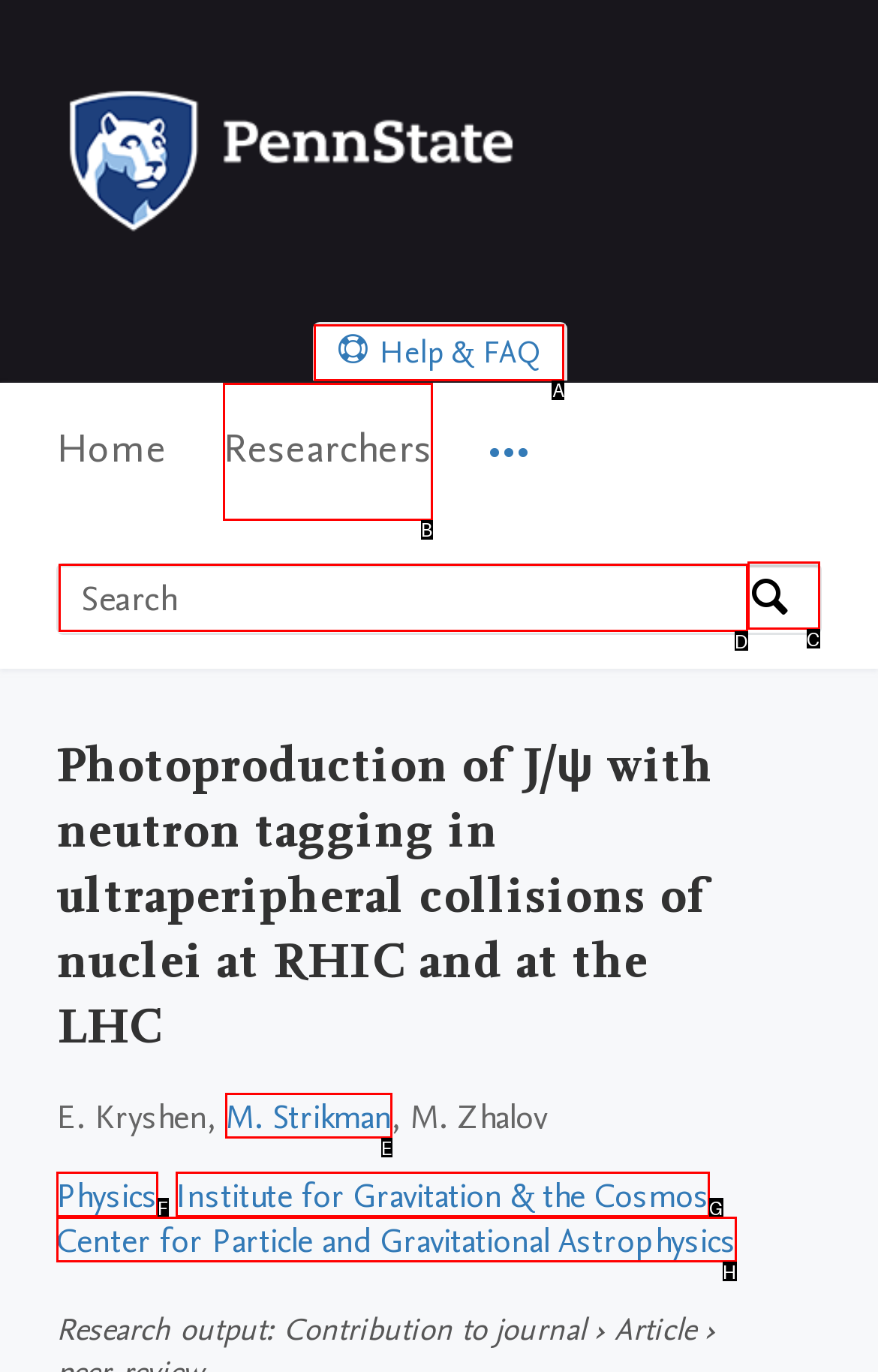Tell me which one HTML element best matches the description: parent_node: Comment name="comment" placeholder="Comment..."
Answer with the option's letter from the given choices directly.

None